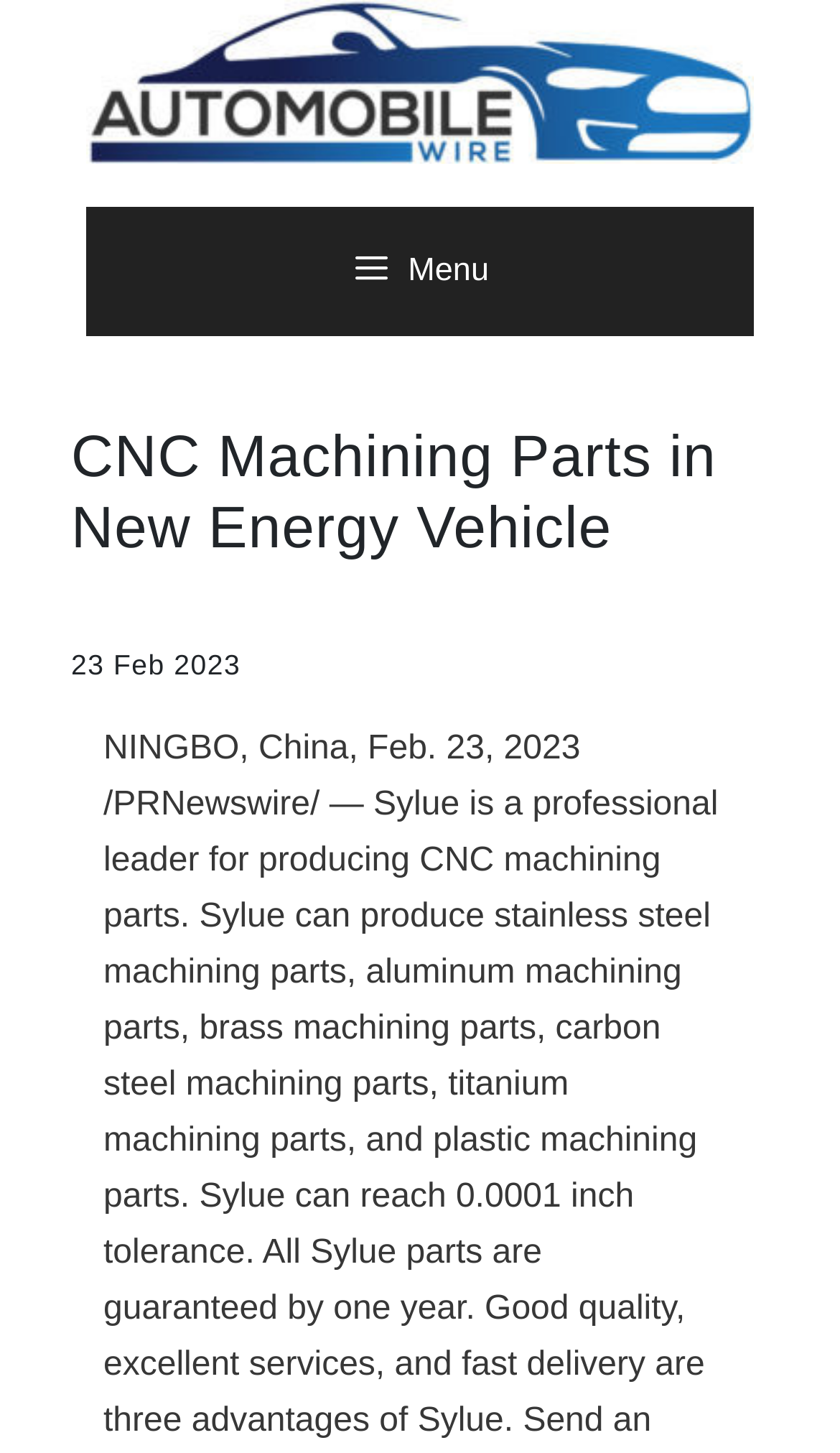Please give a succinct answer to the question in one word or phrase:
What is the purpose of the button with the menu icon?

To expand the primary menu